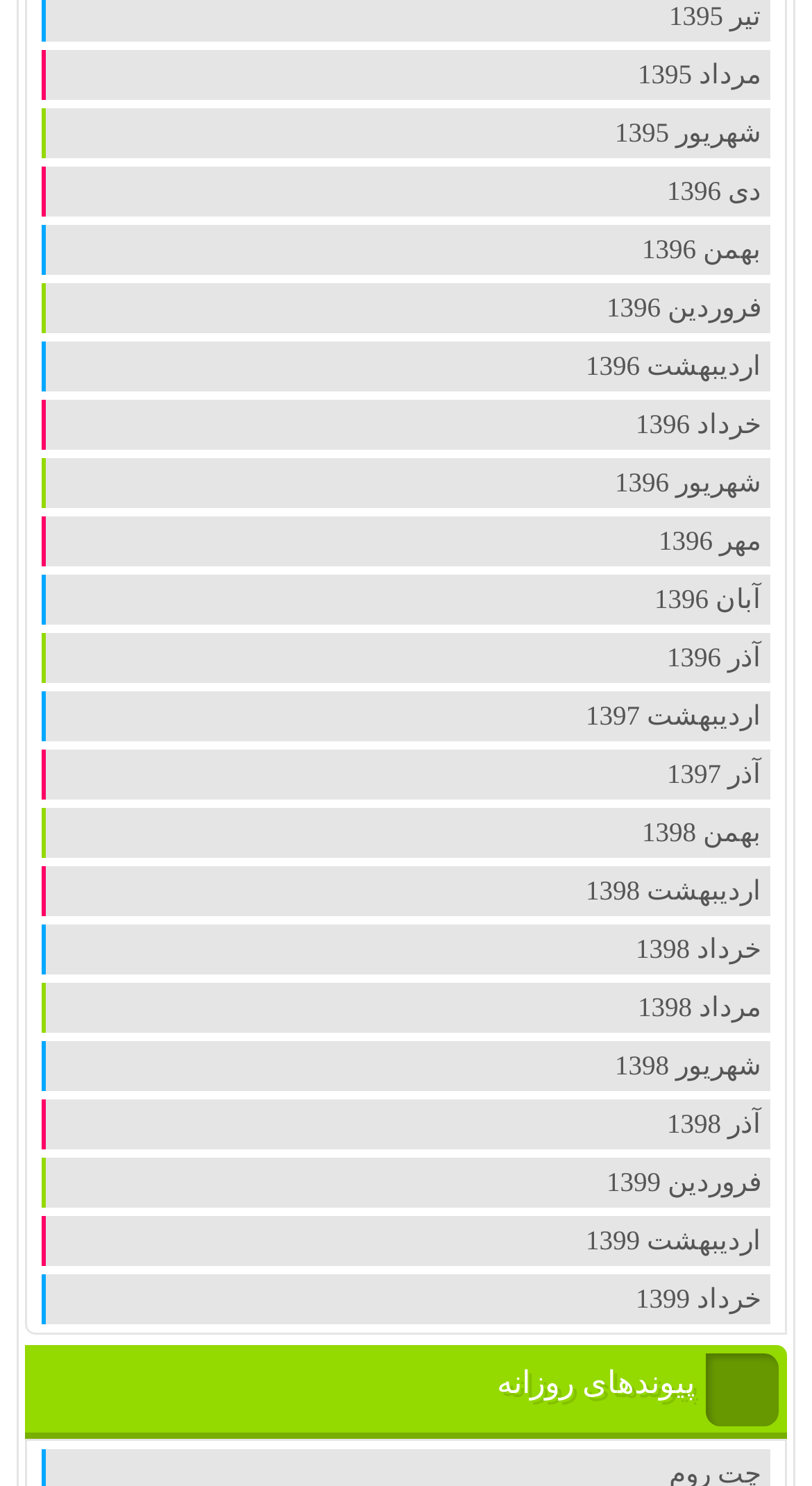What are the links on the left side of the webpage?
Please provide a detailed and thorough answer to the question.

The webpage has a list of links on the left side, and each link represents a month in the Persian calendar. The links are arranged in a vertical order, with the earliest month at the top and the latest month at the bottom.